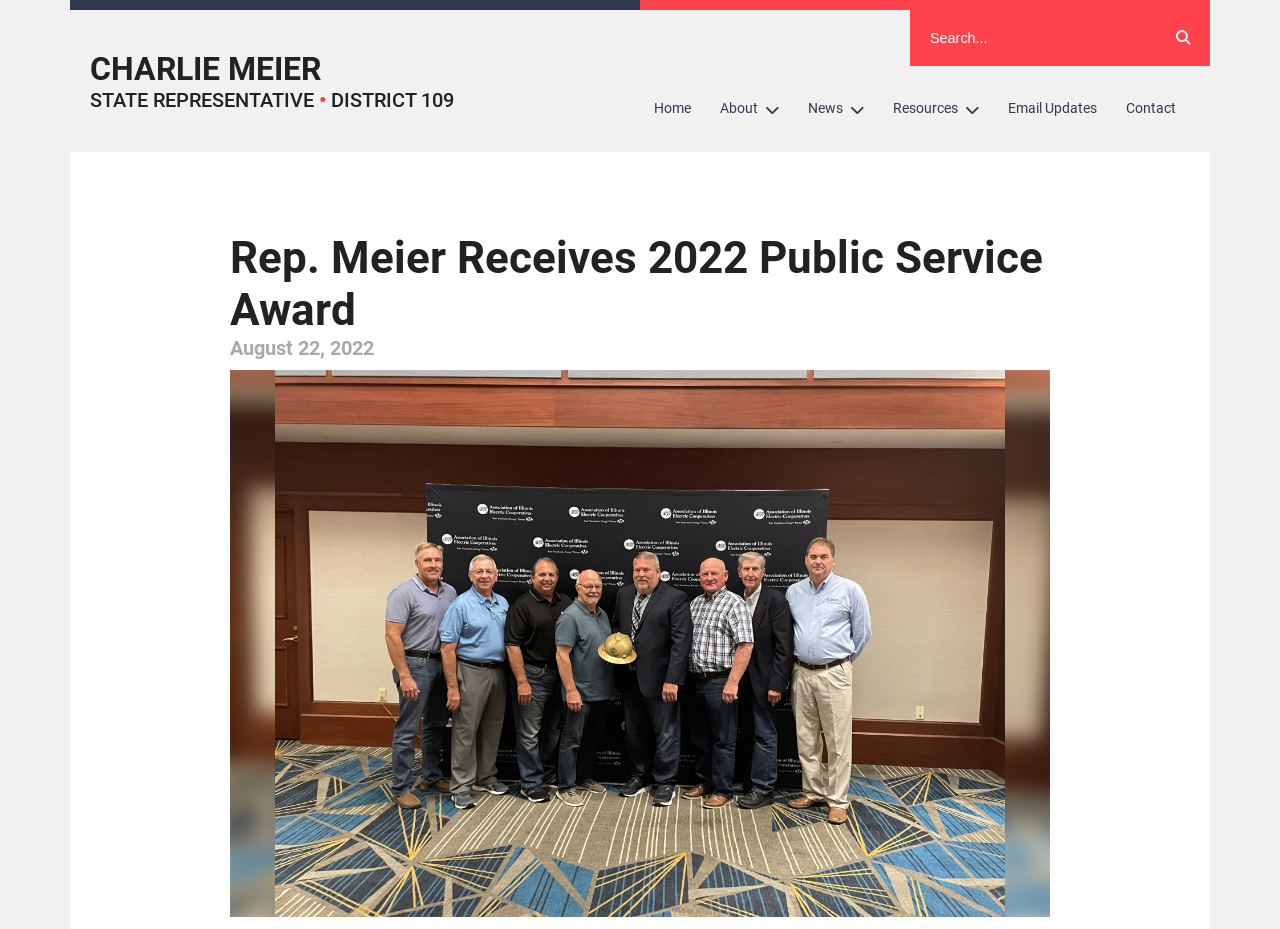Is there a search function on the page?
Using the details shown in the screenshot, provide a comprehensive answer to the question.

There is a search function on the page, which can be found in the top right corner of the page, with a textbox labeled 'Search...' and a button with a magnifying glass icon.